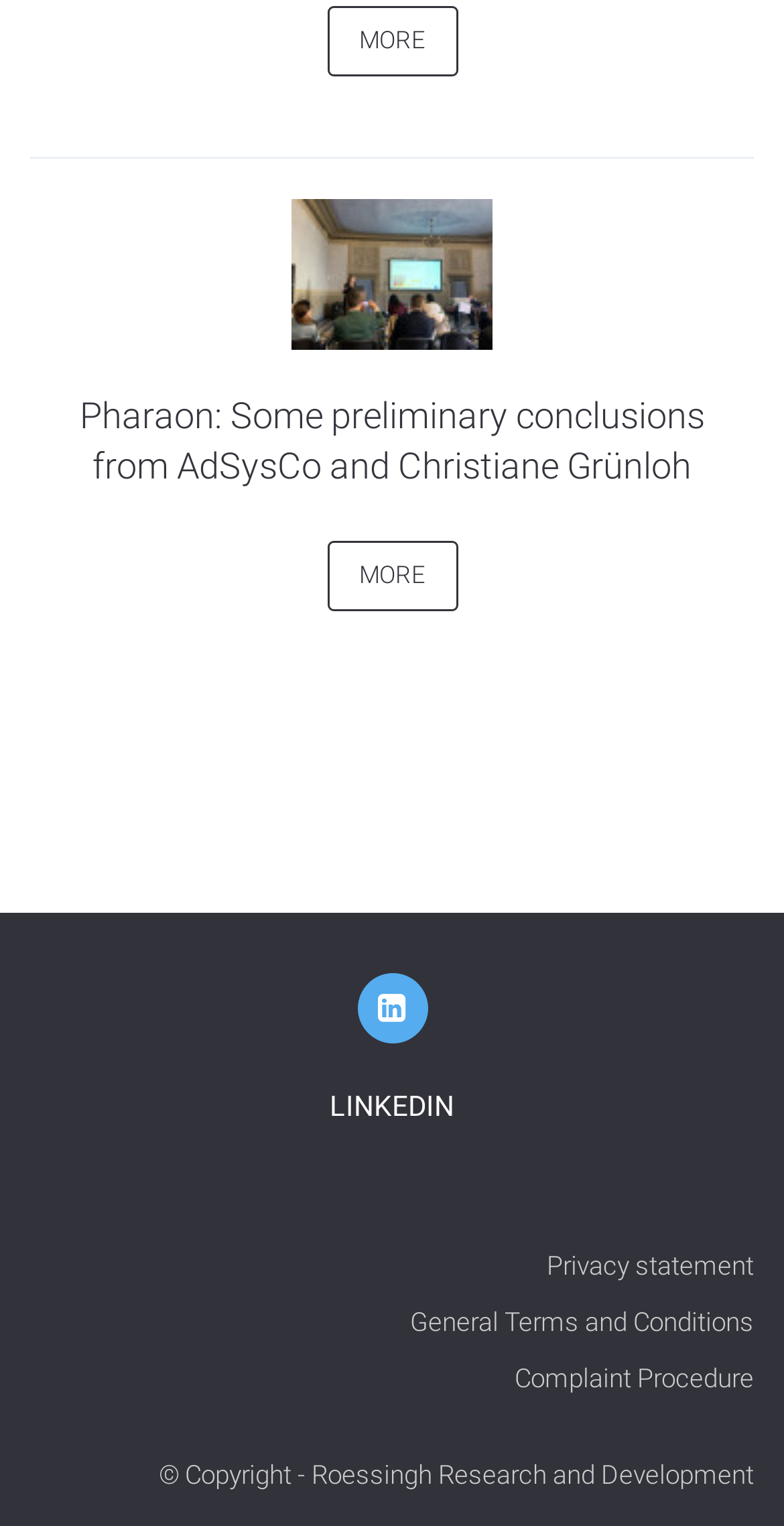Please specify the bounding box coordinates in the format (top-left x, top-left y, bottom-right x, bottom-right y), with values ranging from 0 to 1. Identify the bounding box for the UI component described as follows: Complaint Procedure

[0.656, 0.894, 0.962, 0.913]